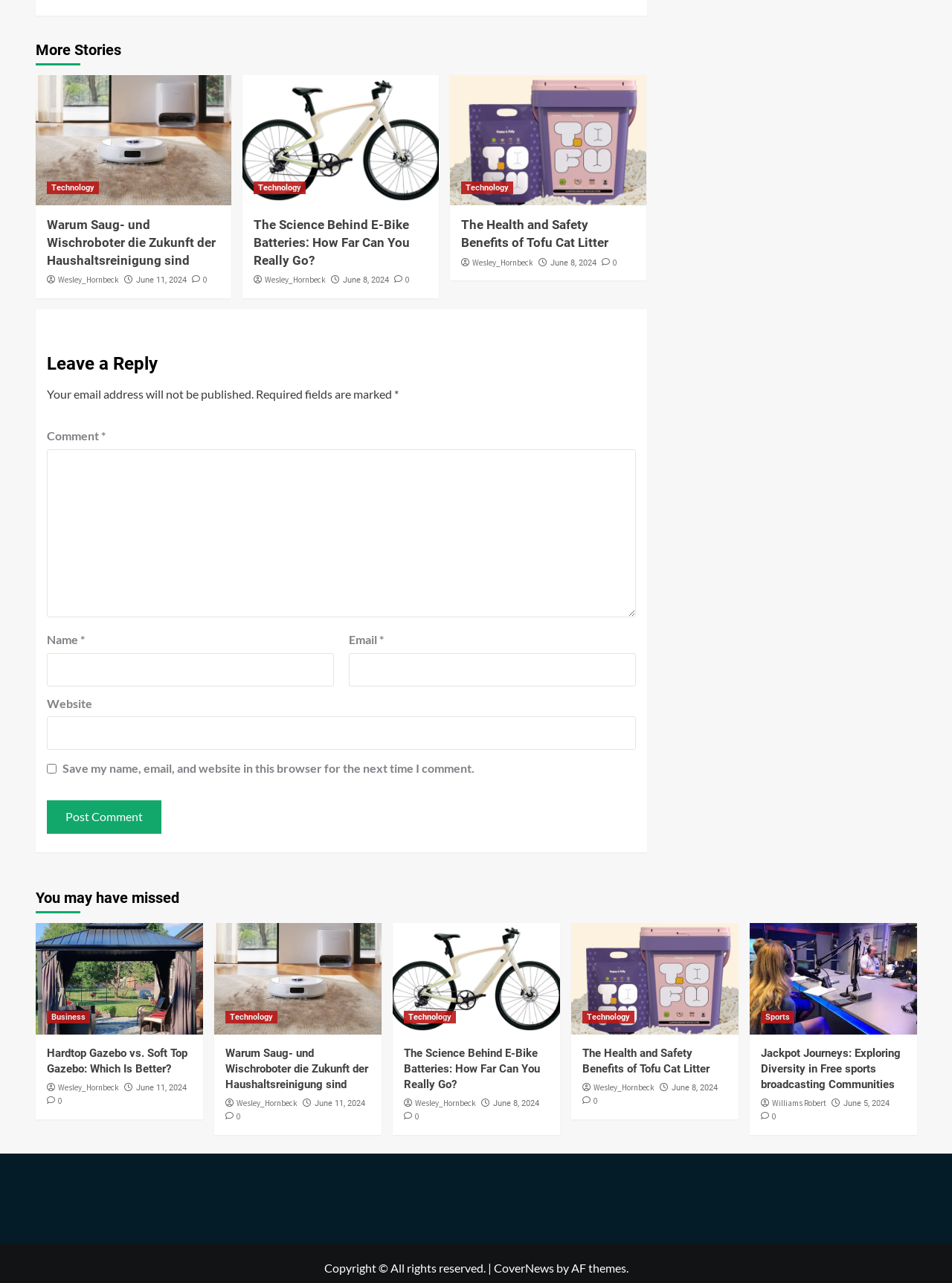Provide a brief response to the question below using a single word or phrase: 
What is the position of the 'Leave a Reply' heading?

Top-left